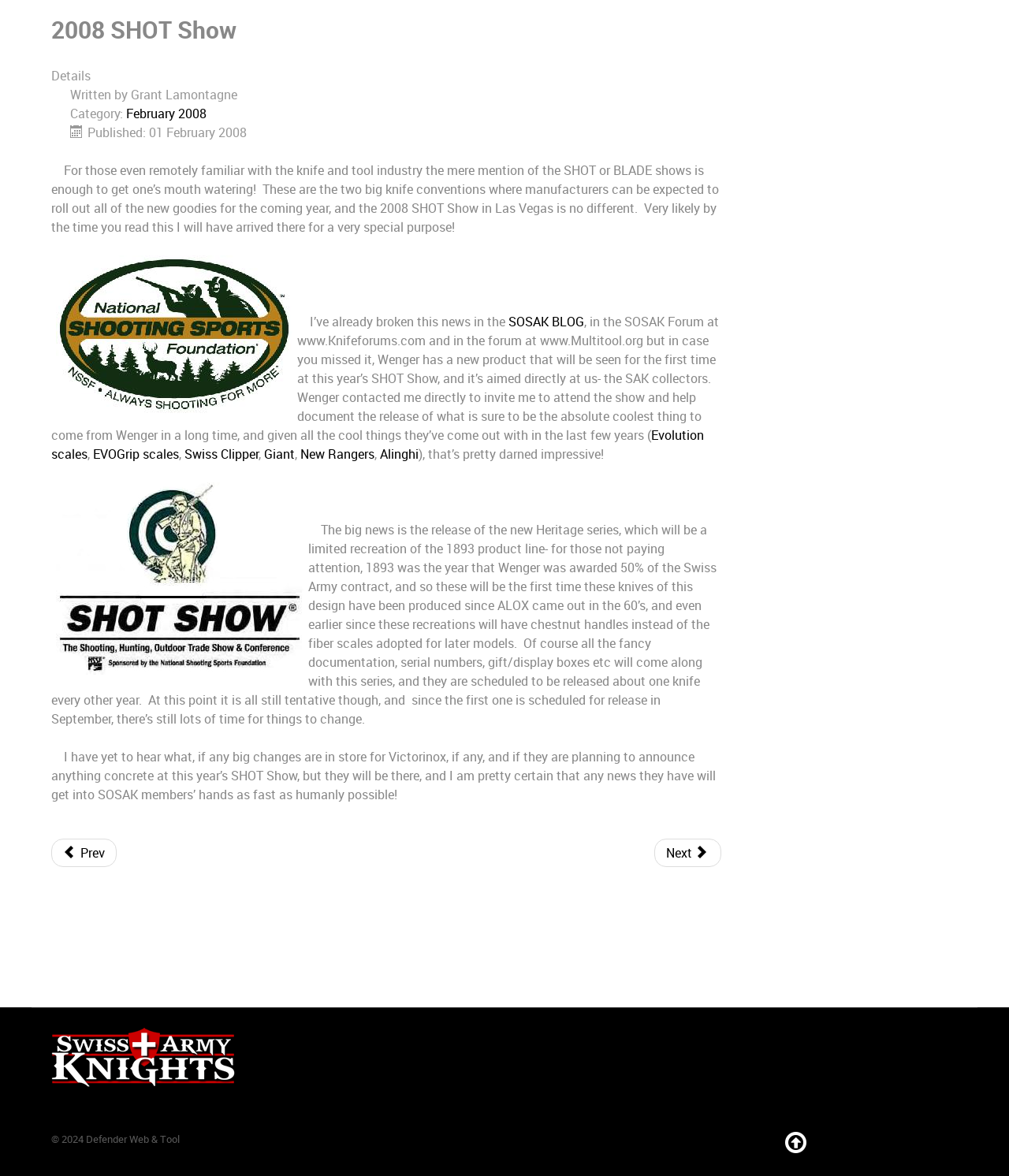Predict the bounding box coordinates for the UI element described as: "Next". The coordinates should be four float numbers between 0 and 1, presented as [left, top, right, bottom].

[0.648, 0.713, 0.715, 0.738]